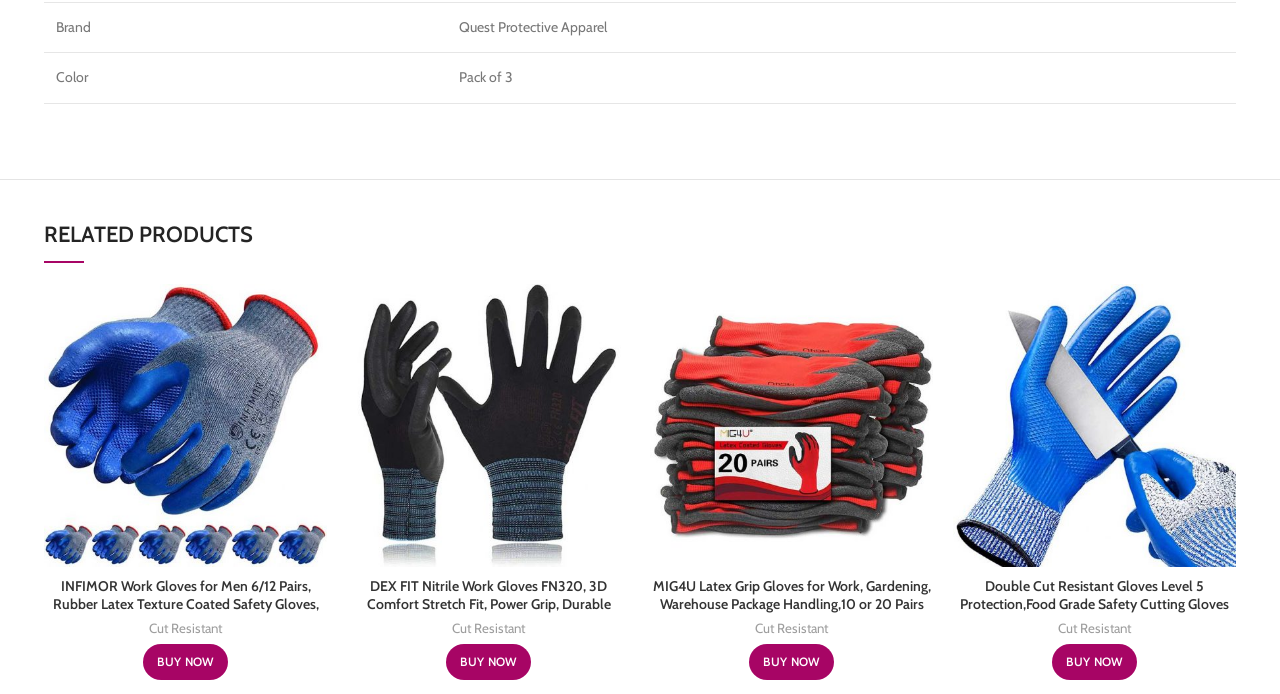How many pairs of gloves are in the INFIMOR Work Gloves pack?
Kindly offer a comprehensive and detailed response to the question.

The heading of the first related product is 'INFIMOR Work Gloves for Men 6/12 Pairs, Rubber Latex Texture Coated Safety Gloves, Heavy Duty Mechanic Gloves with Grip', which indicates that the pack contains 6 or 12 pairs of gloves.